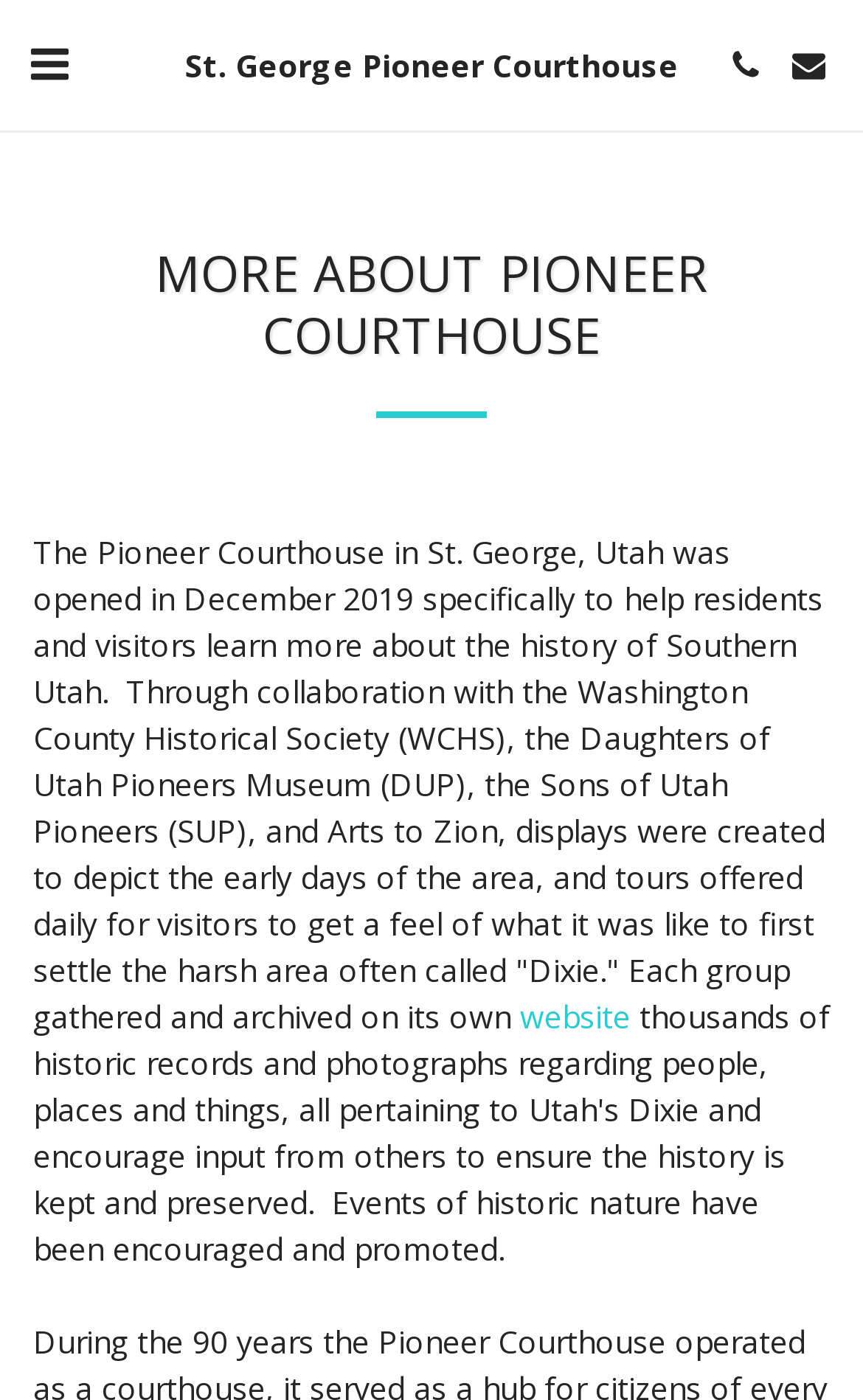What is the Pioneer Courthouse in St. George, Utah?
From the image, respond using a single word or phrase.

A museum